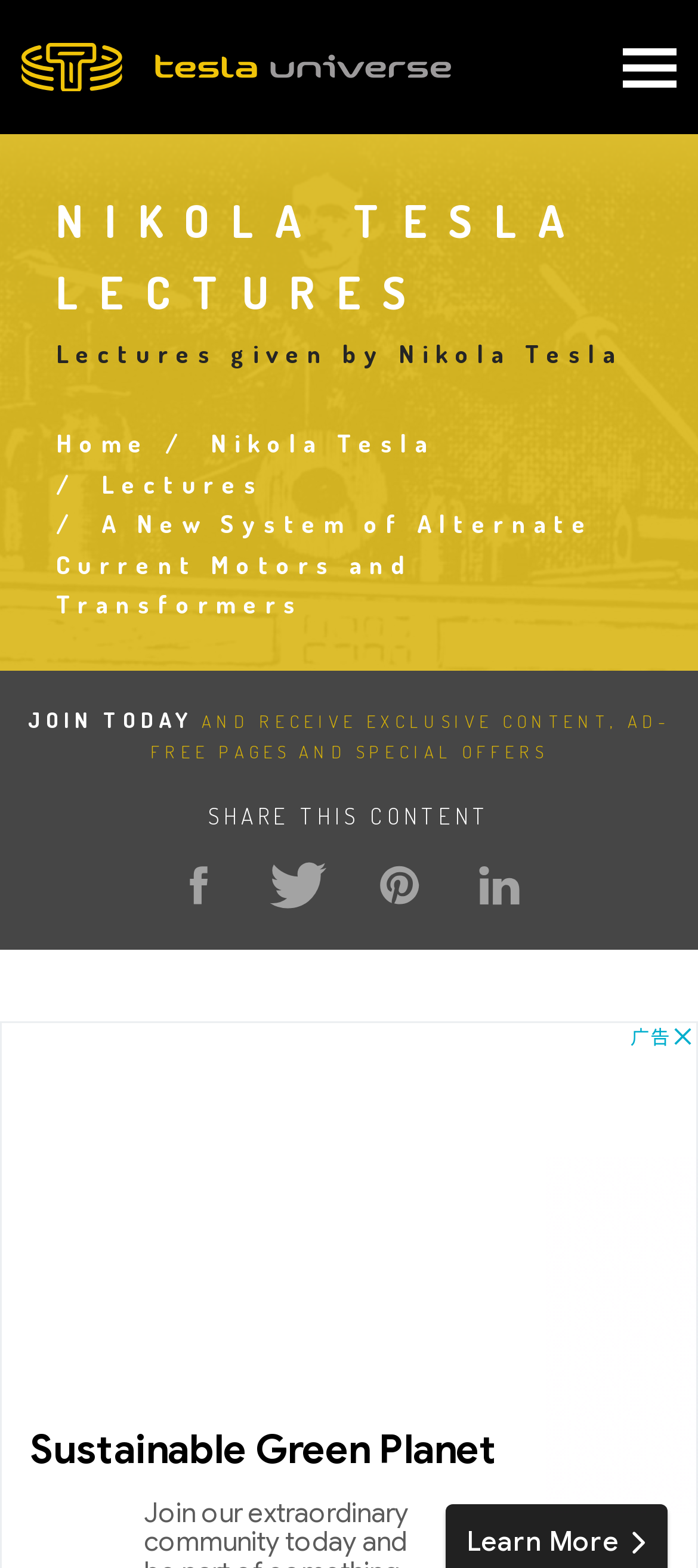What is the name of the lecturer?
Please analyze the image and answer the question with as much detail as possible.

Based on the image caption 'Nikola Tesla Lecturing' and the heading 'NIKOLA TESLA LECTURES', it can be inferred that the lecturer is Nikola Tesla.